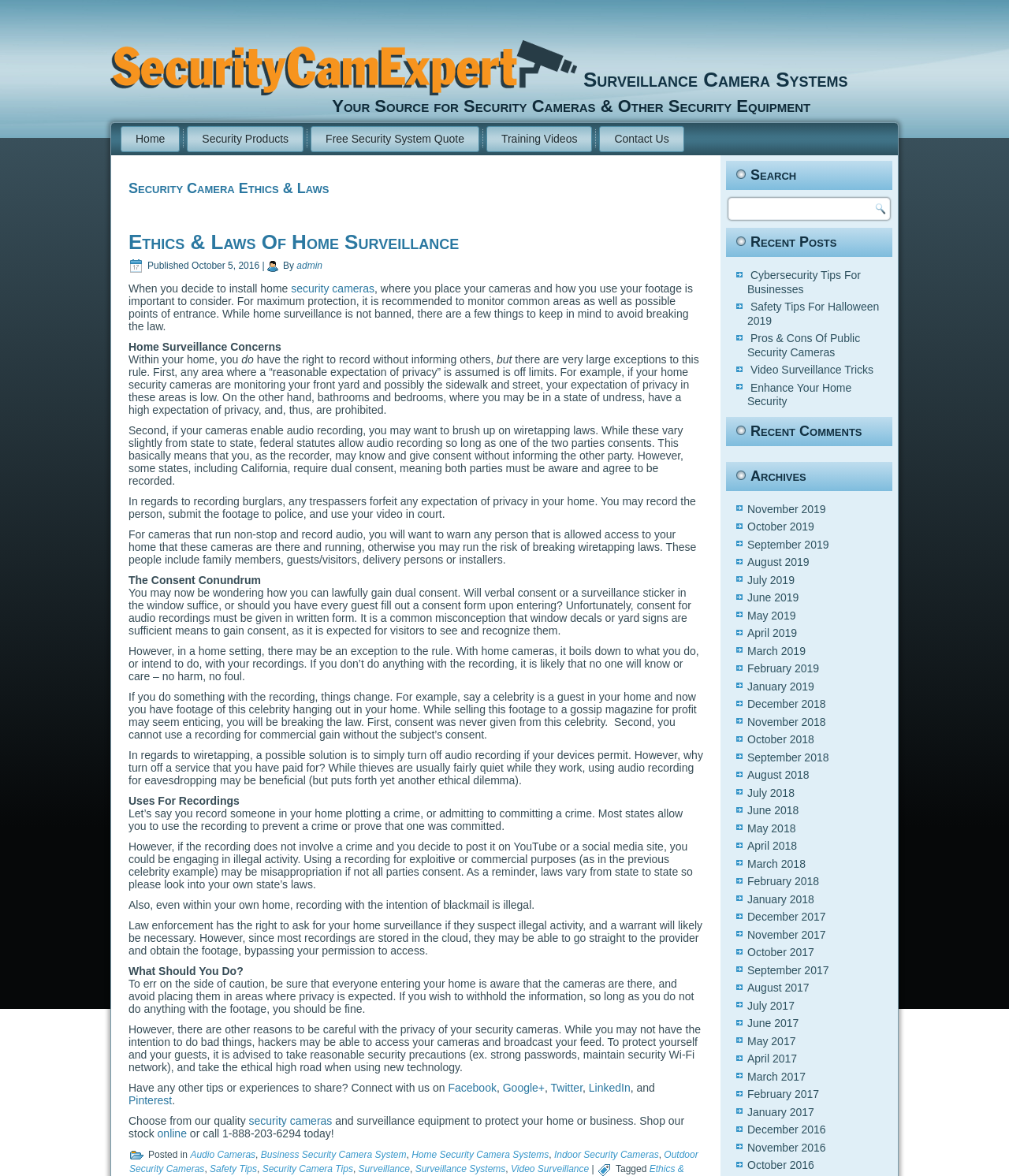Can audio recording be used for commercial gain?
Refer to the image and provide a concise answer in one word or phrase.

No